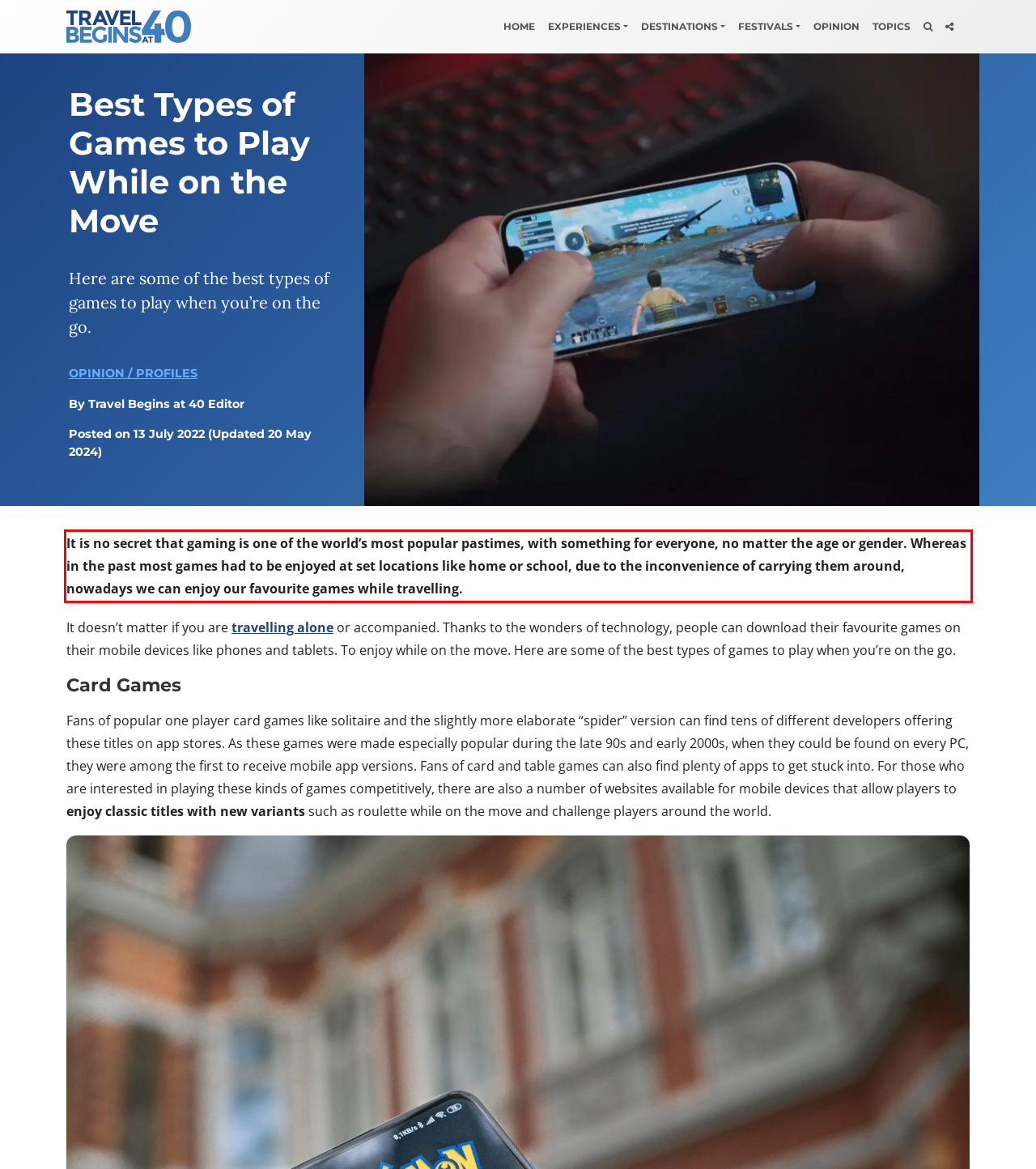Please look at the screenshot provided and find the red bounding box. Extract the text content contained within this bounding box.

It is no secret that gaming is one of the world’s most popular pastimes, with something for everyone, no matter the age or gender. Whereas in the past most games had to be enjoyed at set locations like home or school, due to the inconvenience of carrying them around, nowadays we can enjoy our favourite games while travelling.